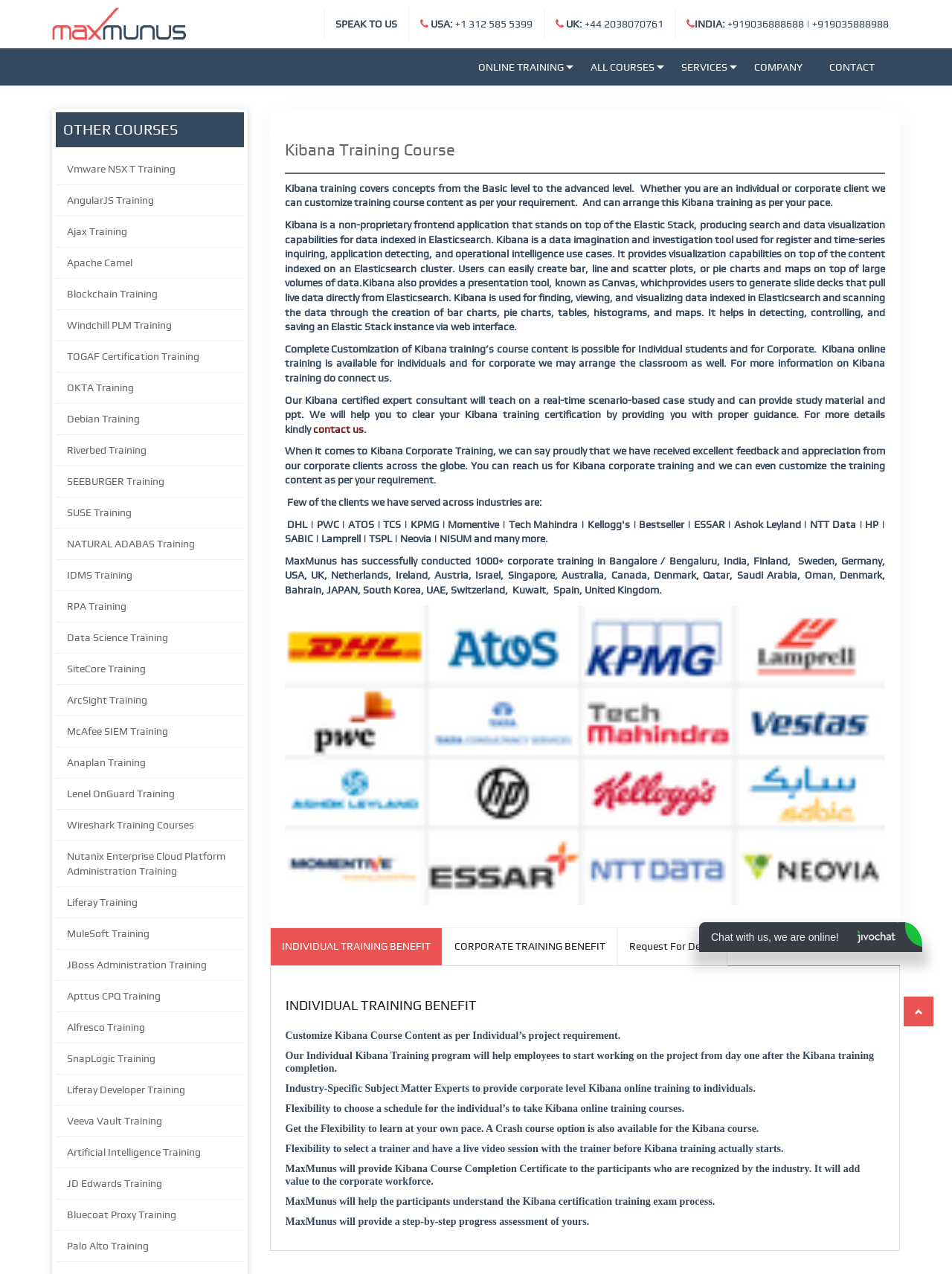What is Kibana used for?
Please answer using one word or phrase, based on the screenshot.

Data visualization and investigation